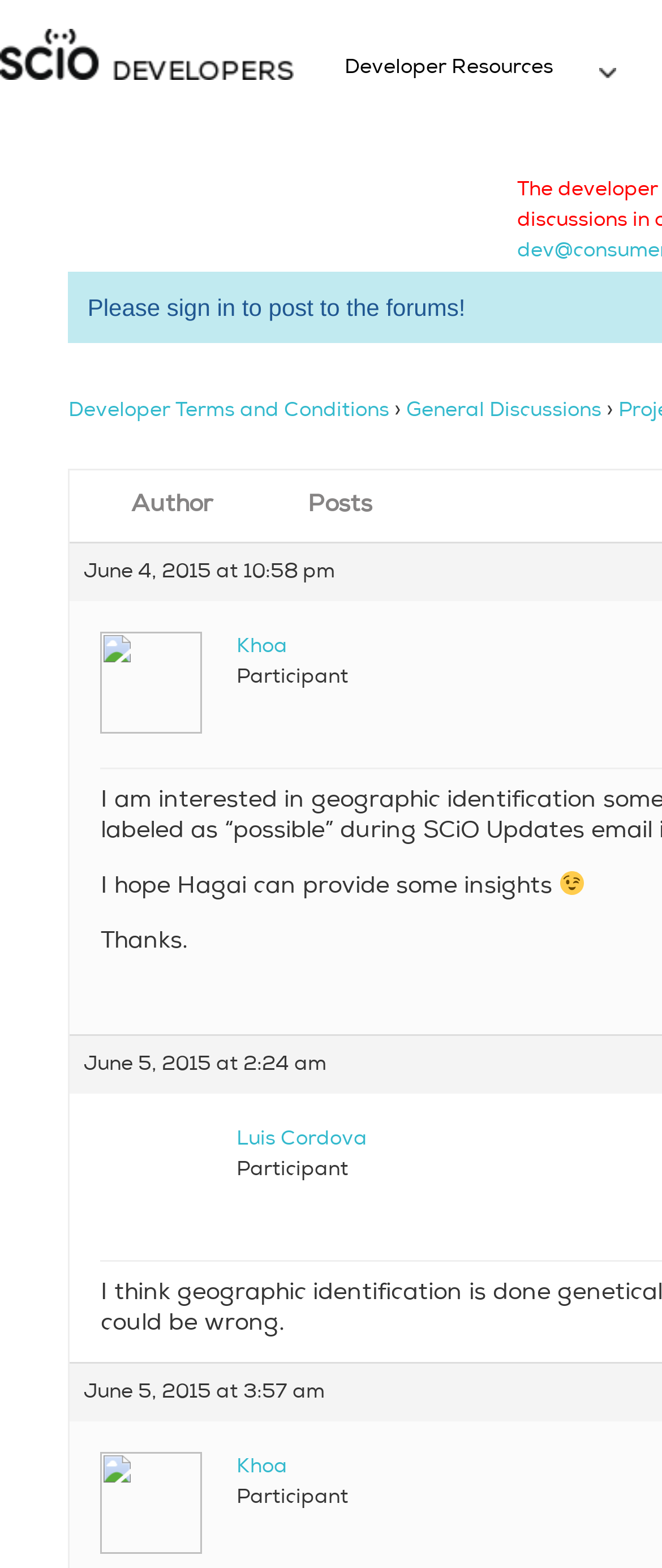Who posted on June 4, 2015 at 10:58 pm?
Please provide an in-depth and detailed response to the question.

I searched for the timestamp 'June 4, 2015 at 10:58 pm' in the webpage content and found it associated with the username 'Khoa', which is a link.